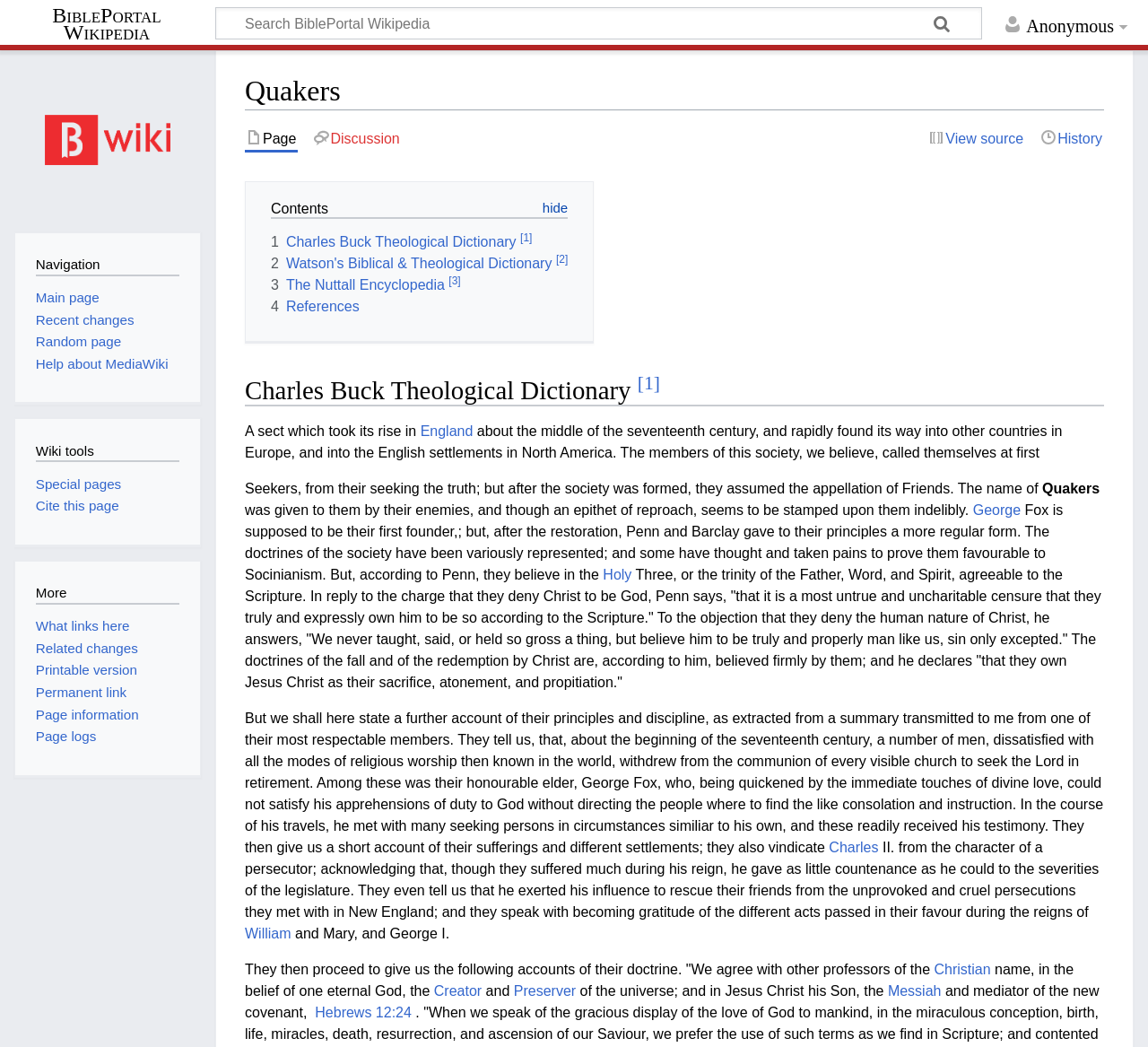Show the bounding box coordinates for the element that needs to be clicked to execute the following instruction: "Learn about Quakers". Provide the coordinates in the form of four float numbers between 0 and 1, i.e., [left, top, right, bottom].

[0.213, 0.069, 0.962, 0.106]